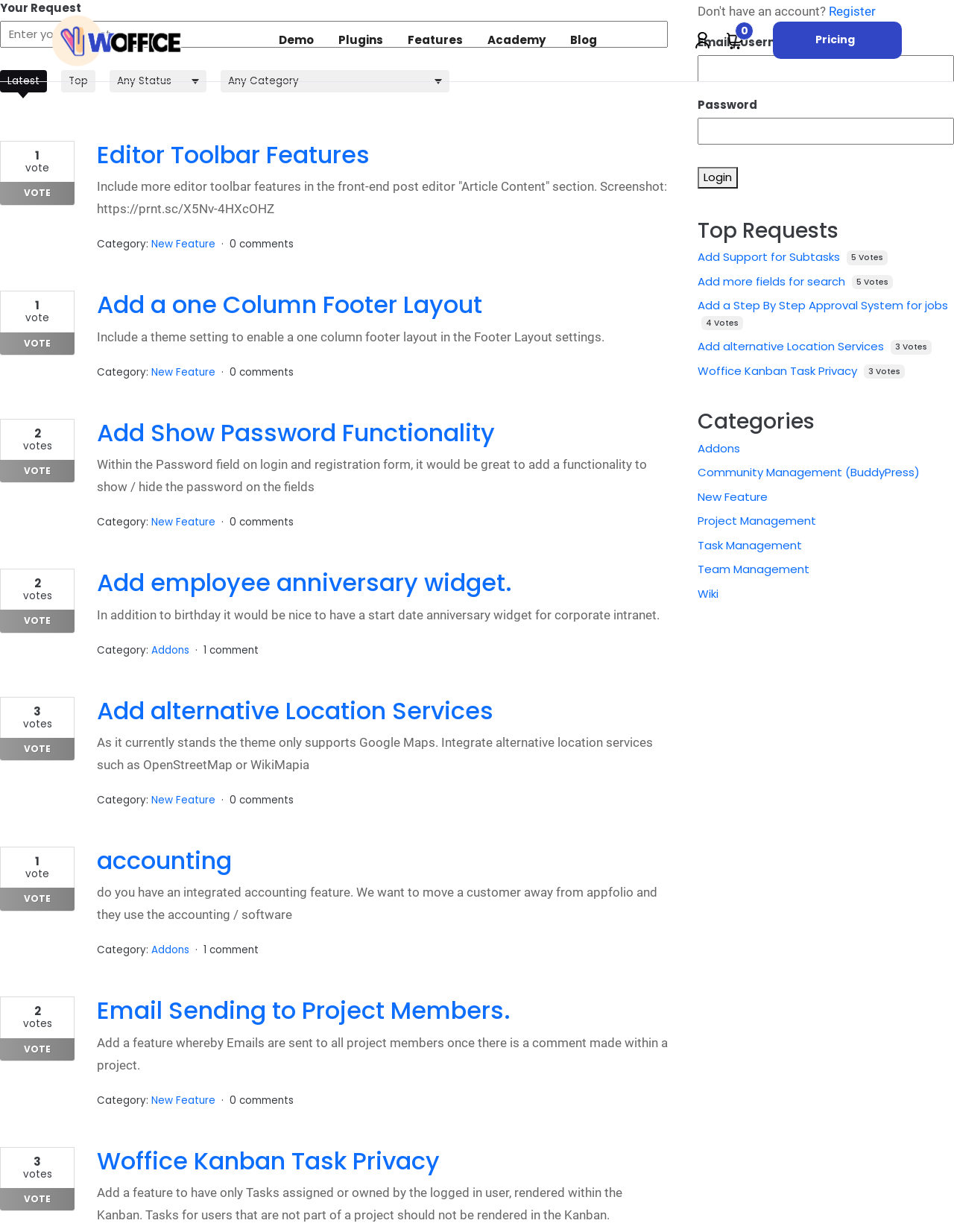Locate the bounding box coordinates of the clickable element to fulfill the following instruction: "Click on the 'Pricing' link". Provide the coordinates as four float numbers between 0 and 1 in the format [left, top, right, bottom].

[0.81, 0.018, 0.945, 0.048]